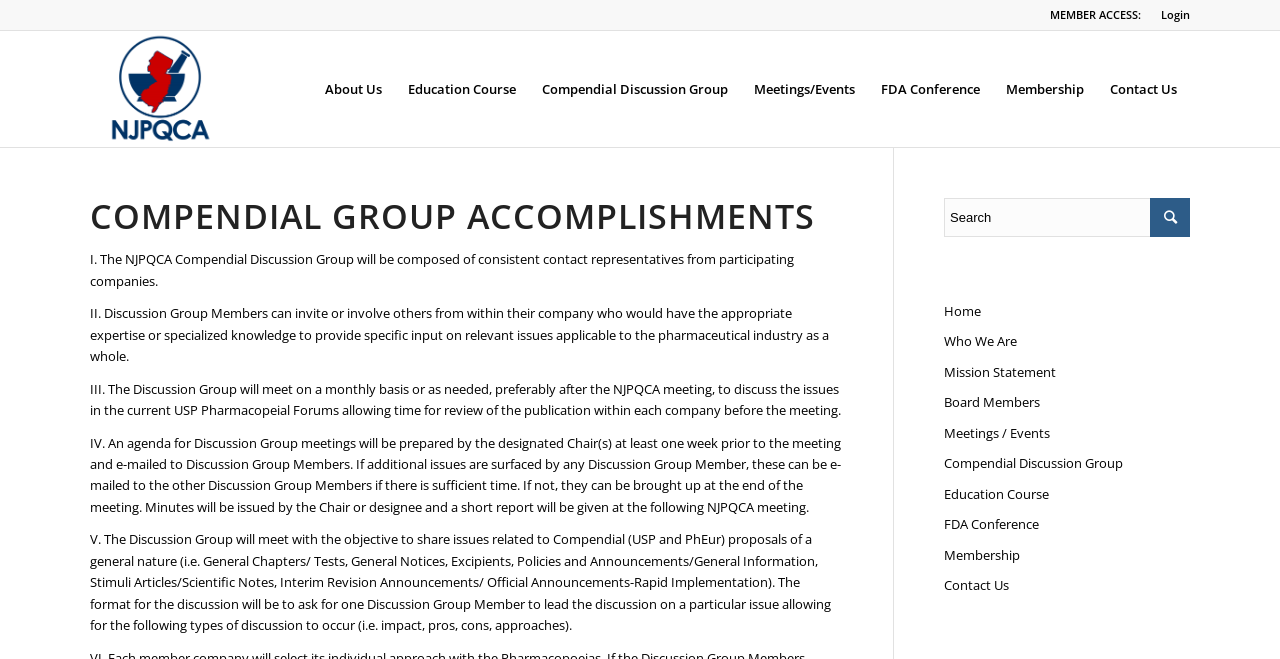What is the name of the organization?
Provide a thorough and detailed answer to the question.

The name of the organization can be found in the link 'New Jersey Pharmaceutical Quality Control Association' which is located at the top left of the webpage, and it is also mentioned in the image with the same name.